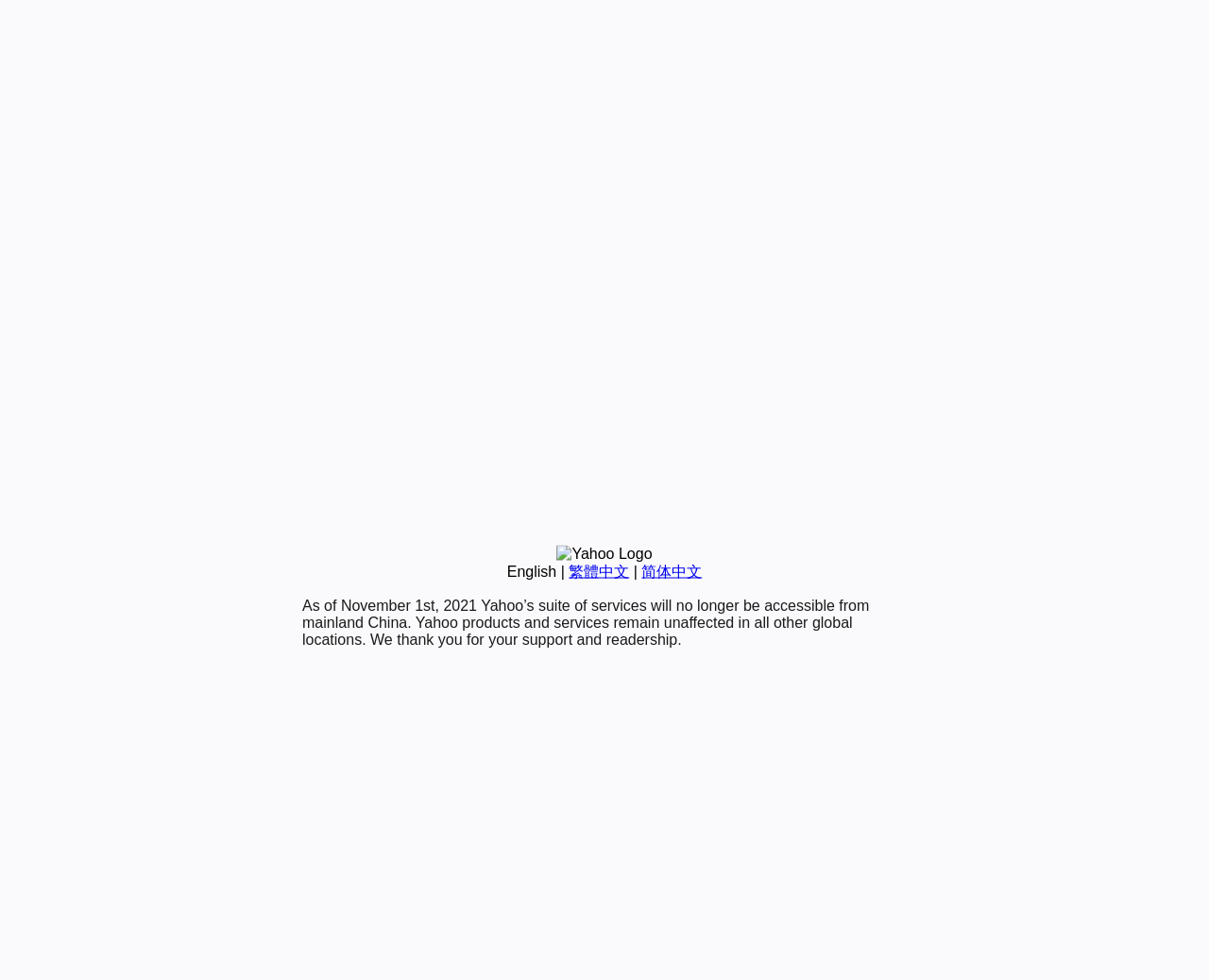Identify the bounding box for the UI element that is described as follows: "About".

None